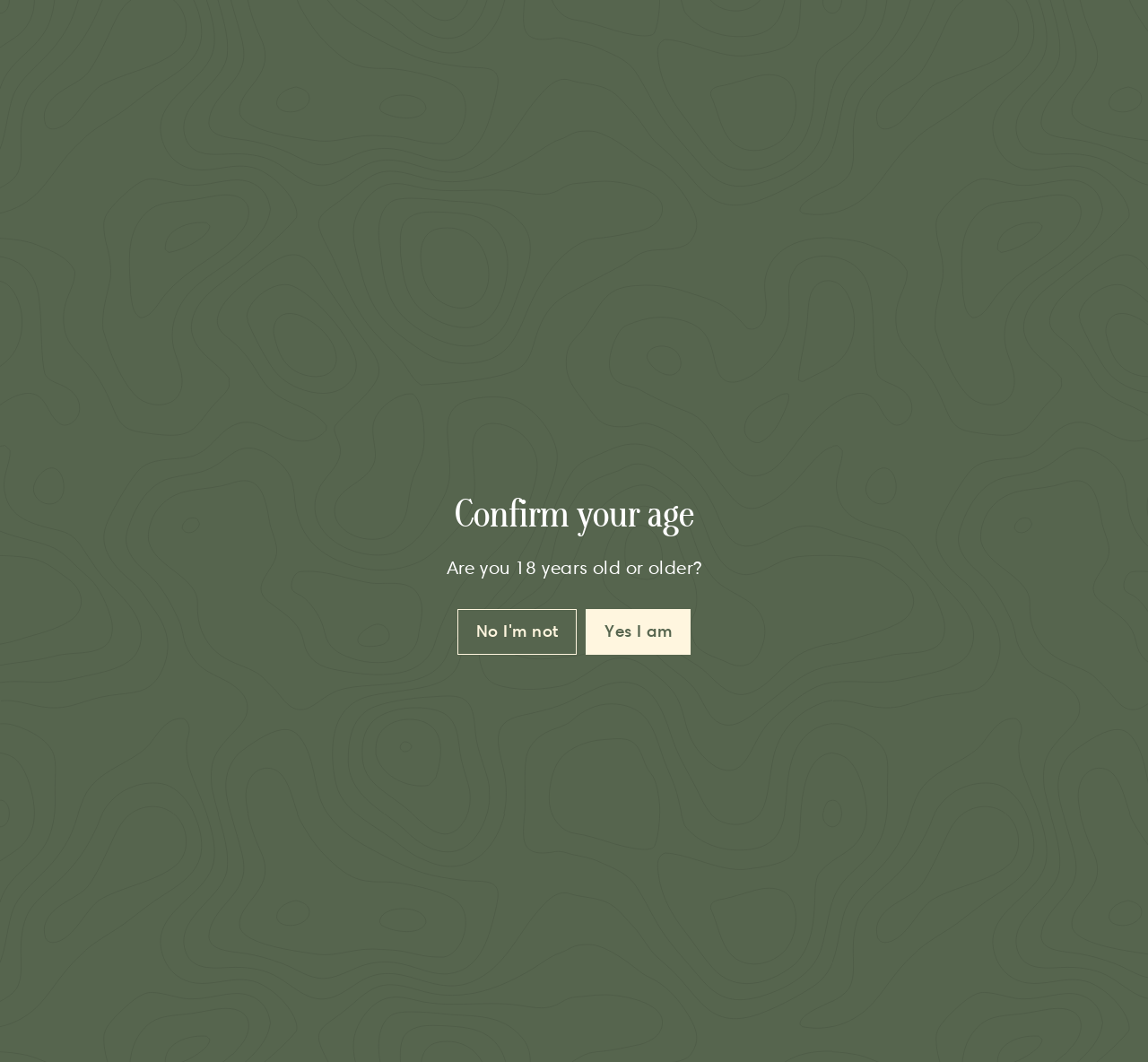What is the availability of the wine? Based on the screenshot, please respond with a single word or phrase.

Low stock - 4 items left